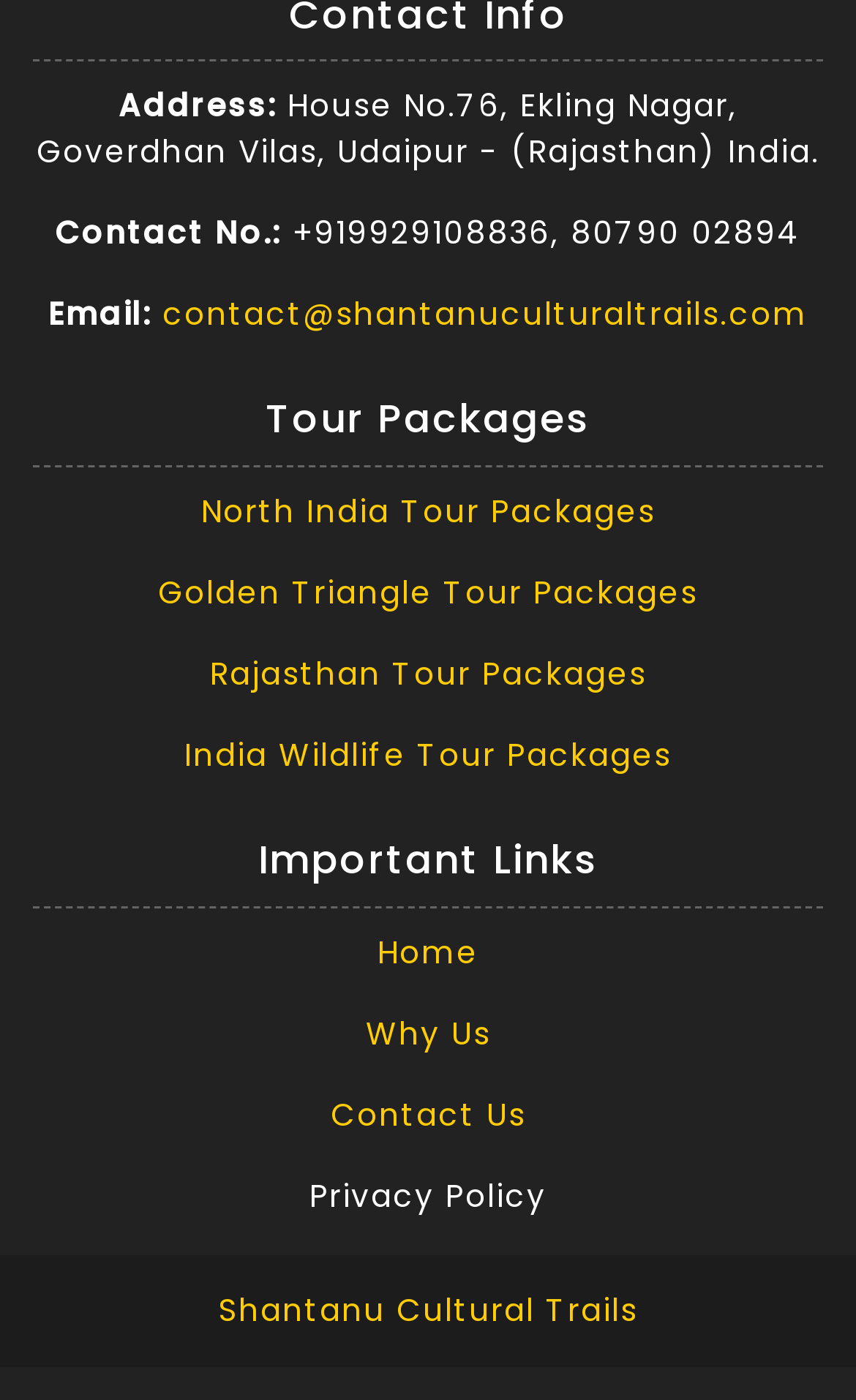Locate the bounding box coordinates of the element that should be clicked to execute the following instruction: "Contact through email".

[0.19, 0.209, 0.944, 0.241]